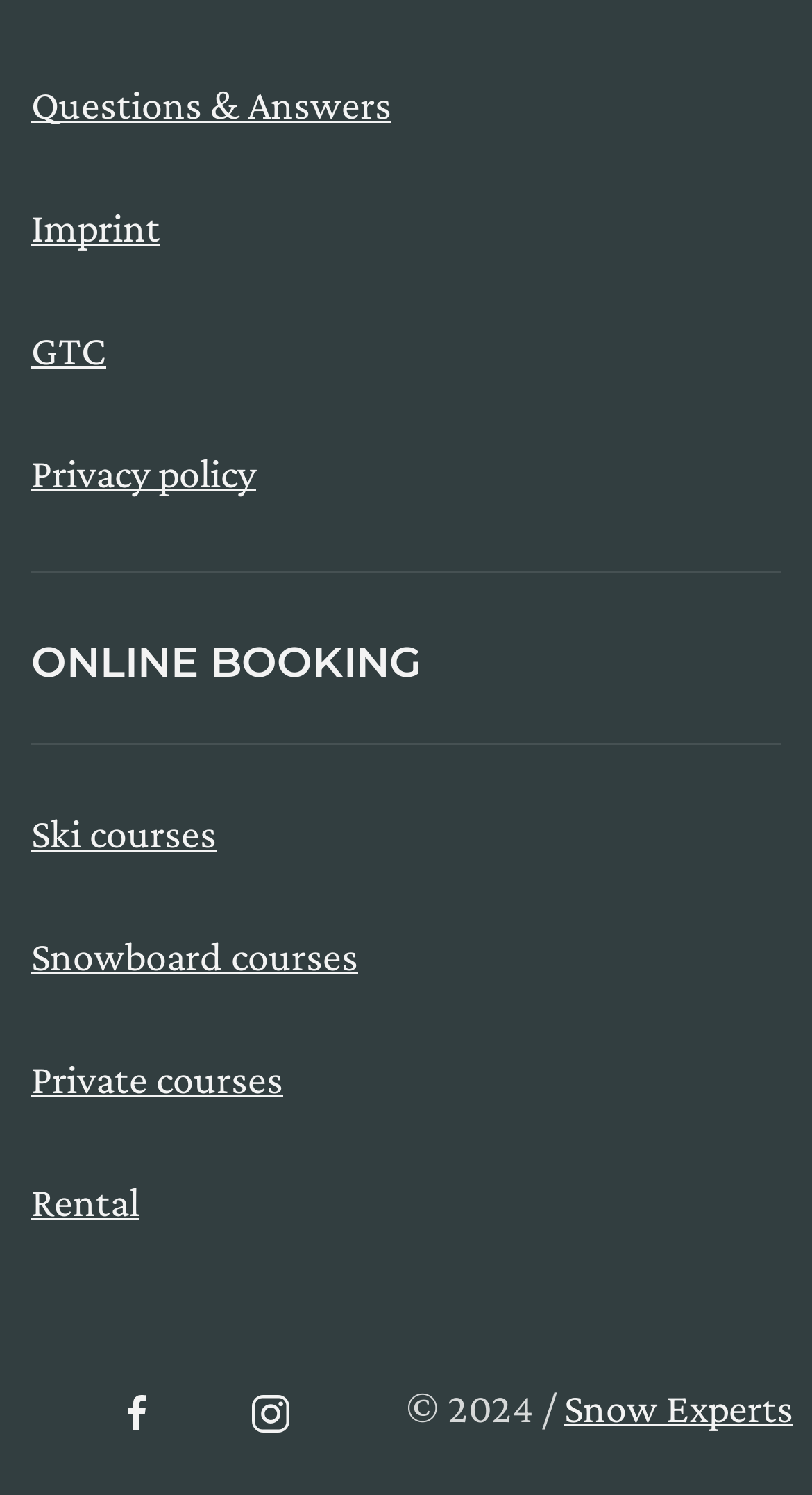Please pinpoint the bounding box coordinates for the region I should click to adhere to this instruction: "Go to Ski courses".

[0.038, 0.542, 0.267, 0.573]